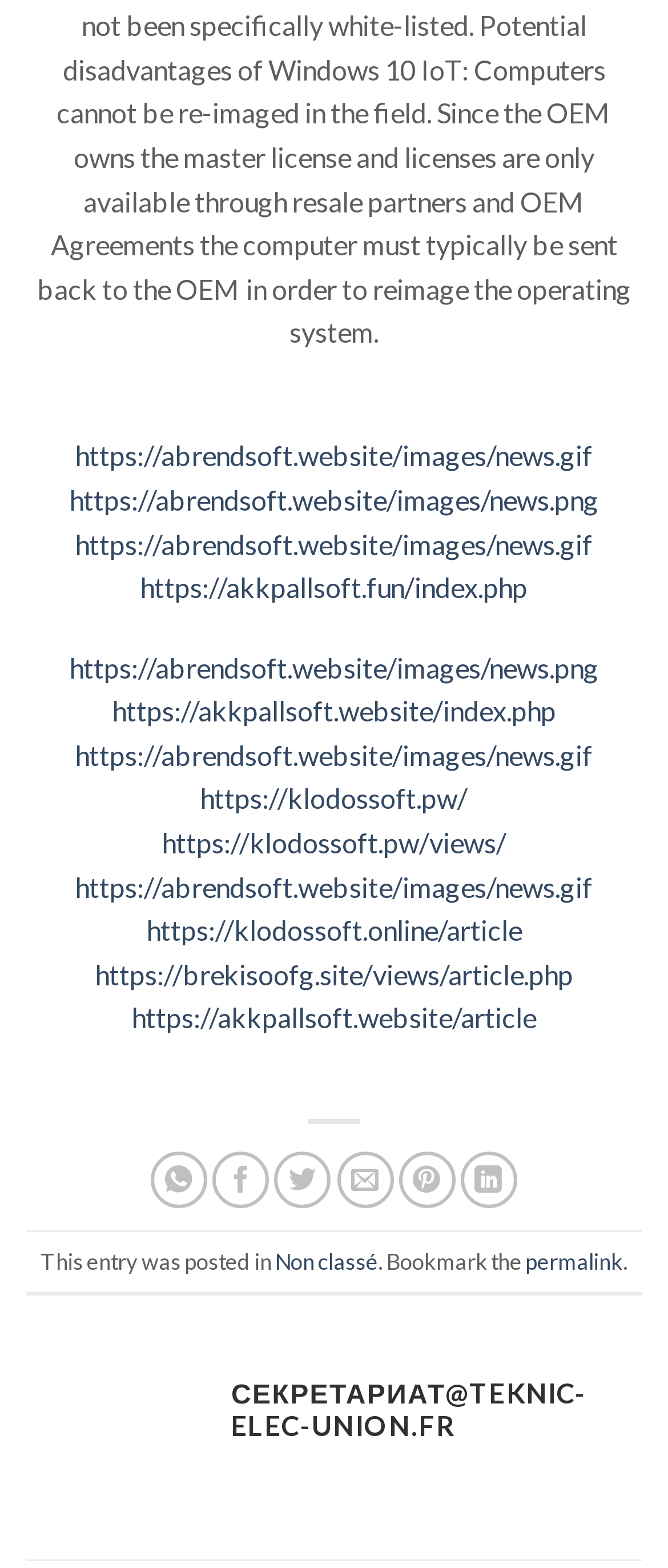Locate the bounding box of the UI element with the following description: "Non classé".

[0.412, 0.795, 0.565, 0.813]